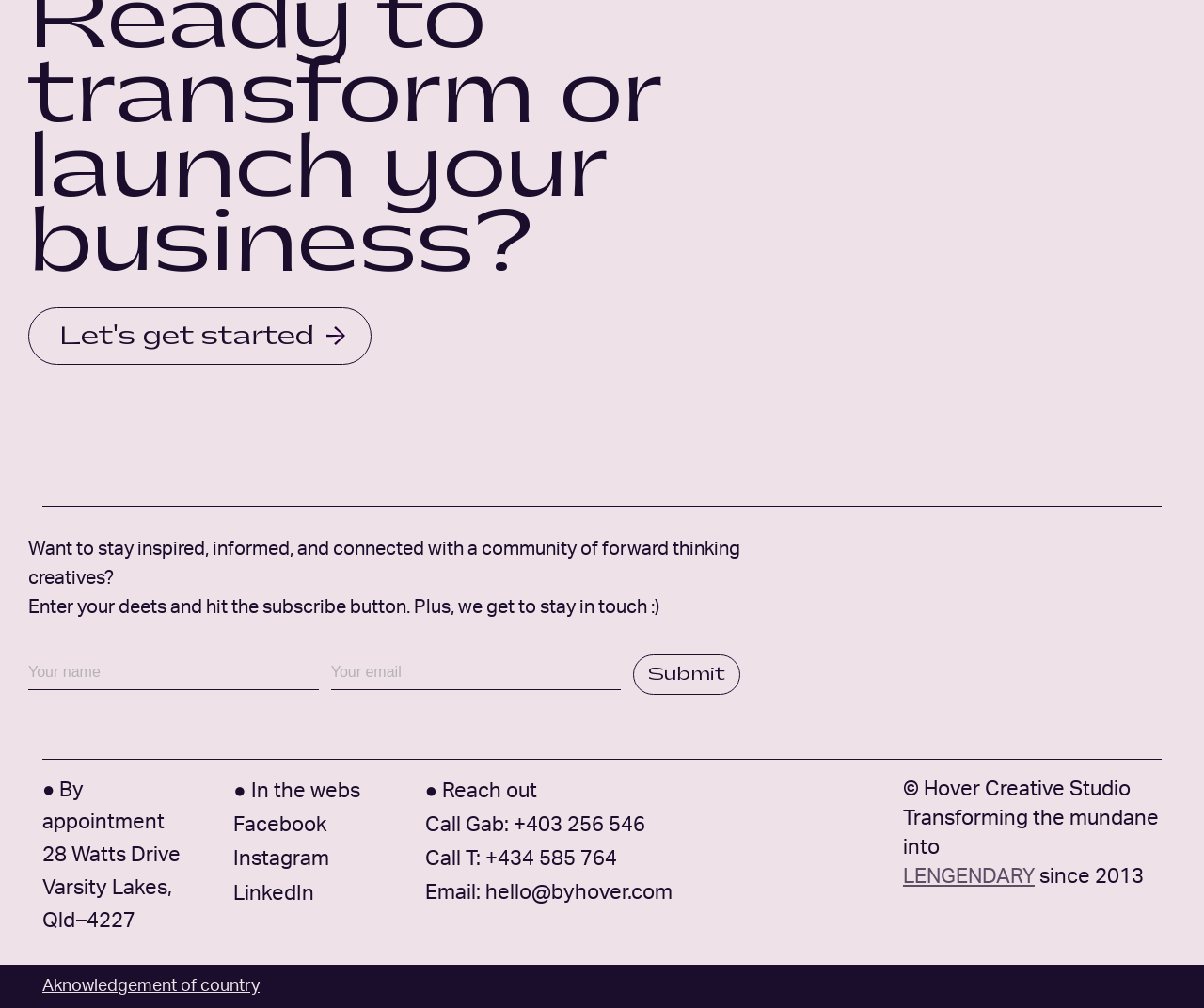Analyze the image and deliver a detailed answer to the question: What is the company's email address?

I found the email address by looking at the 'Reach out' section, where it lists the contact information, including the email address 'hello@byhover.com'.